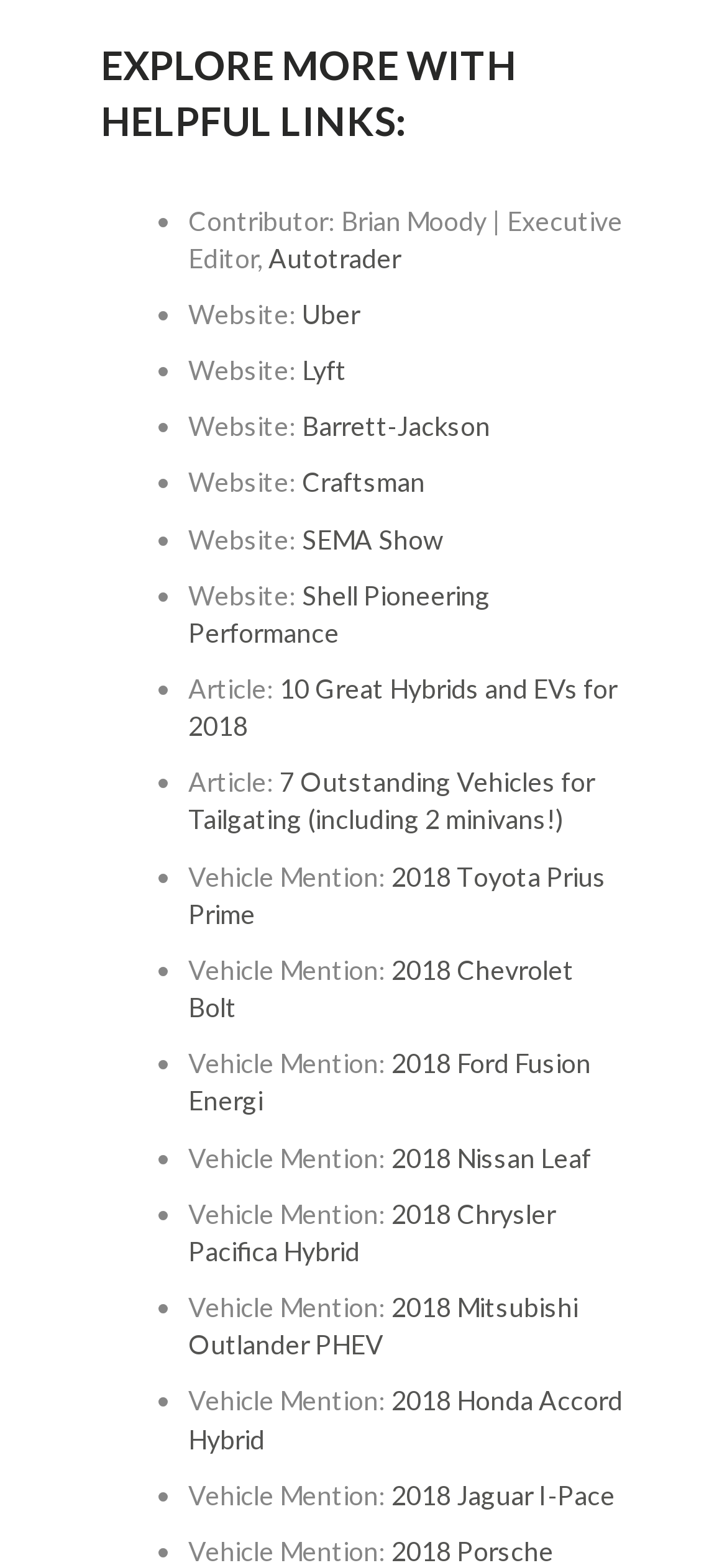Please study the image and answer the question comprehensively:
What is the article title mentioned after 'Article:'?

The text 'Article:' is followed by a link to '10 Great Hybrids and EVs for 2018', which is an article title mentioned in the list of helpful links.